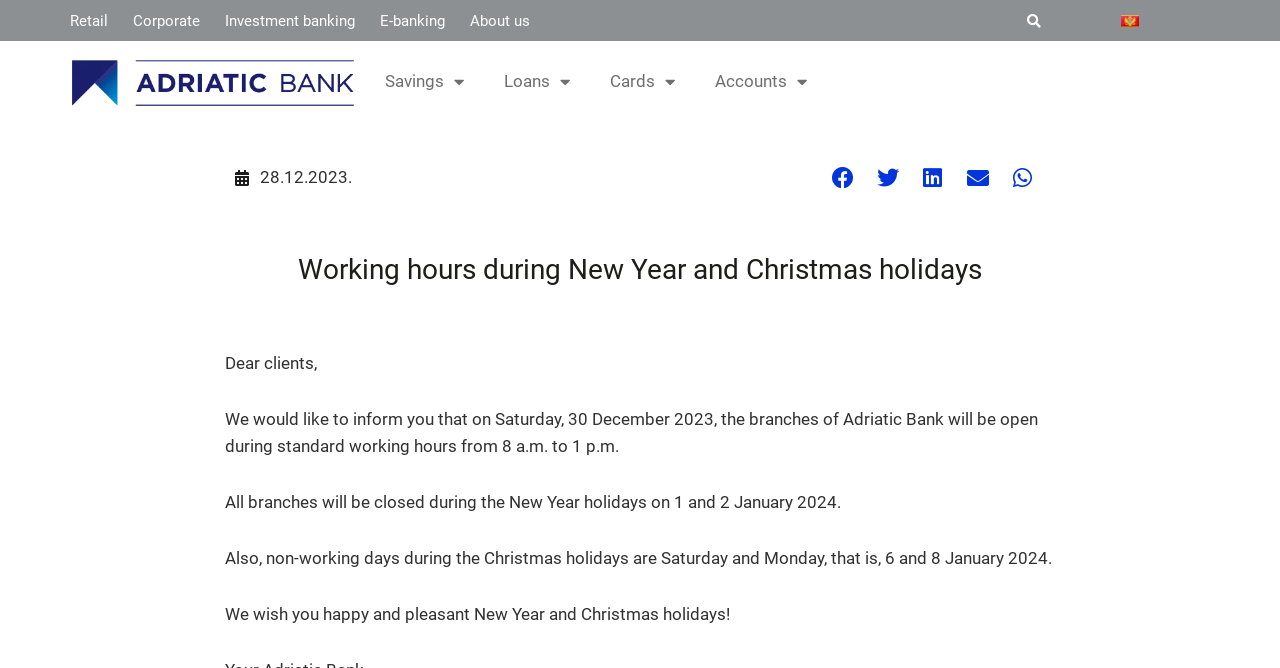Describe every aspect of the webpage in a detailed manner.

The webpage is about Adriatic Bank's working hours during the New Year and Christmas holidays. At the top, there are six links: "Retail", "Corporate", "Investment banking", "E-banking", "About us", and a search bar with a "Search" button. To the right of the search bar, there is a link to switch to the Montenegrin language, accompanied by a small flag icon.

Below the top navigation, there are five links with dropdown menus: "Savings", "Loans", "Cards", and "Accounts". These links are aligned horizontally and take up about half of the page's width.

The main content of the page is a notice about the bank's working hours during the holidays. The notice is divided into four paragraphs, each describing the bank's schedule for specific dates. The first paragraph mentions that the branches will be open on Saturday, December 30, 2023, during standard working hours. The second paragraph states that all branches will be closed on January 1 and 2, 2024. The third paragraph informs that Saturday and Monday, January 6 and 8, 2024, are non-working days. The final paragraph wishes the readers a happy and pleasant New Year and Christmas holidays.

Below the notice, there are five social media sharing buttons: "Share on Facebook", "Share on Twitter", "Share on LinkedIn", "Share on Email", and "Share on WhatsApp". These buttons are aligned horizontally and take up about half of the page's width.